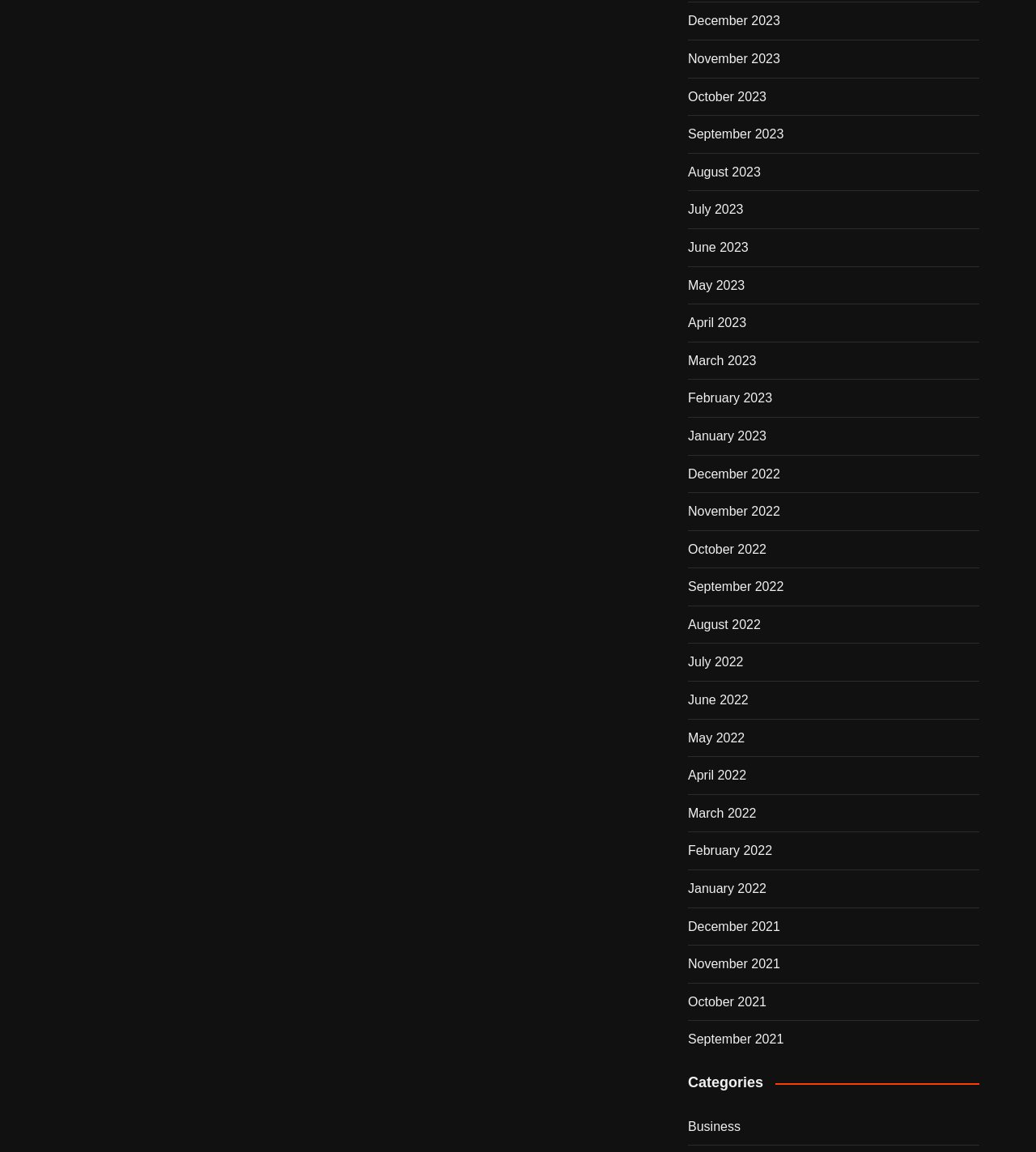What are the links on the webpage?
Please answer the question with a detailed and comprehensive explanation.

The webpage contains a list of links with month and year combinations, such as 'December 2023', 'November 2023', and so on, which suggests that the webpage is likely an archive or a blog with posts organized by month and year.